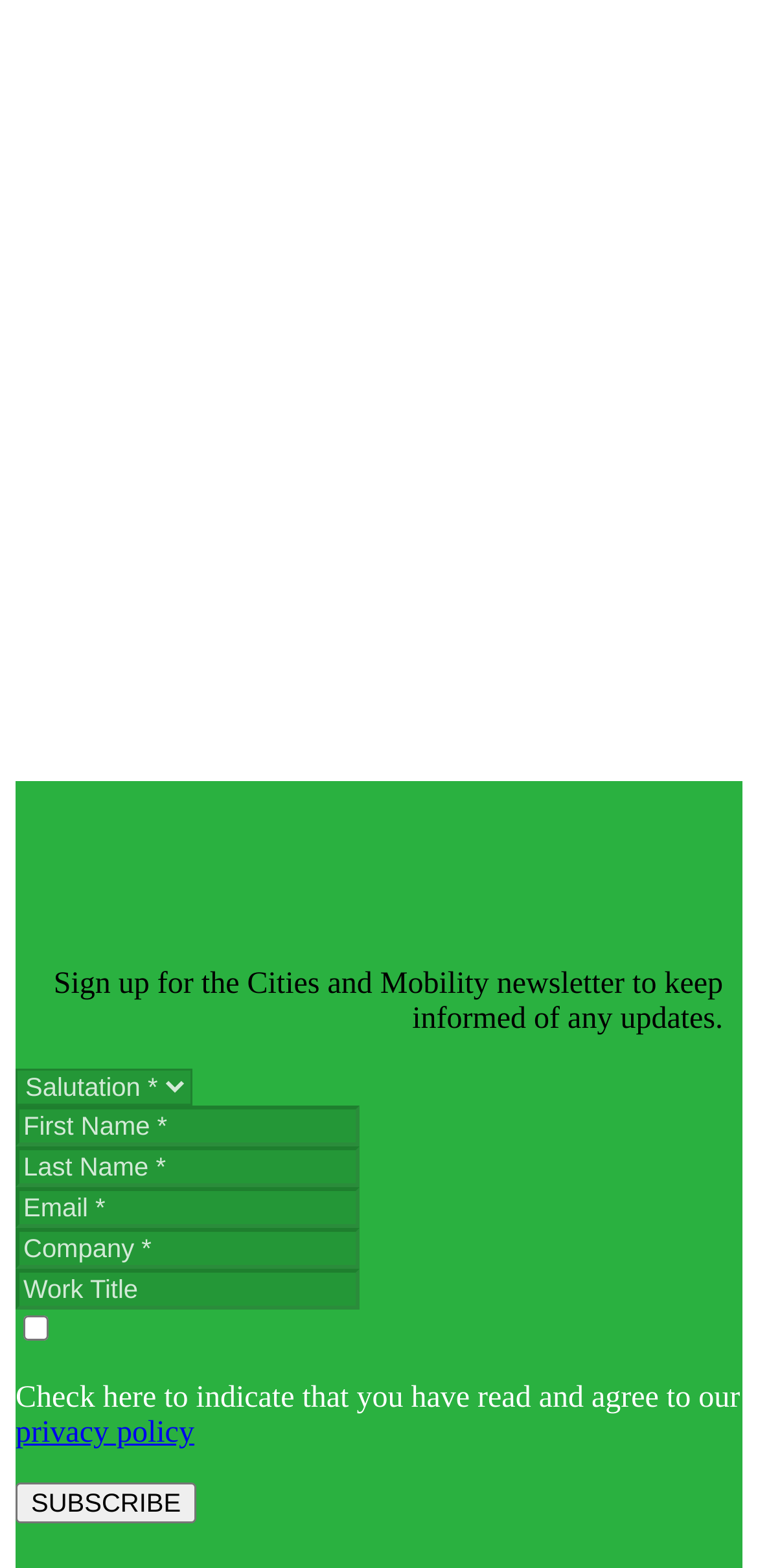How many figures are present on the page?
From the screenshot, provide a brief answer in one word or phrase.

2